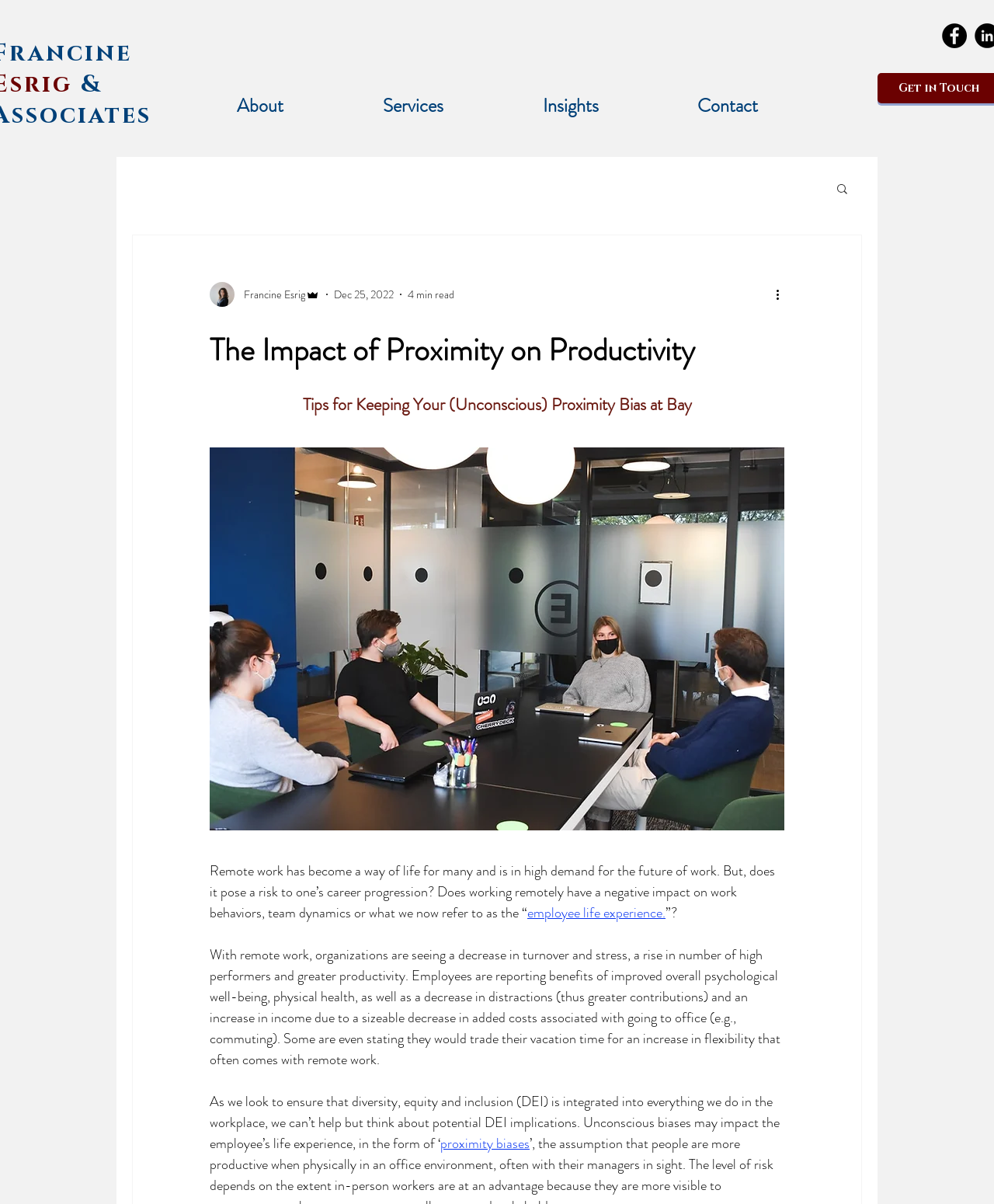Locate the UI element that matches the description employee life experience. in the webpage screenshot. Return the bounding box coordinates in the format (top-left x, top-left y, bottom-right x, bottom-right y), with values ranging from 0 to 1.

[0.53, 0.75, 0.67, 0.767]